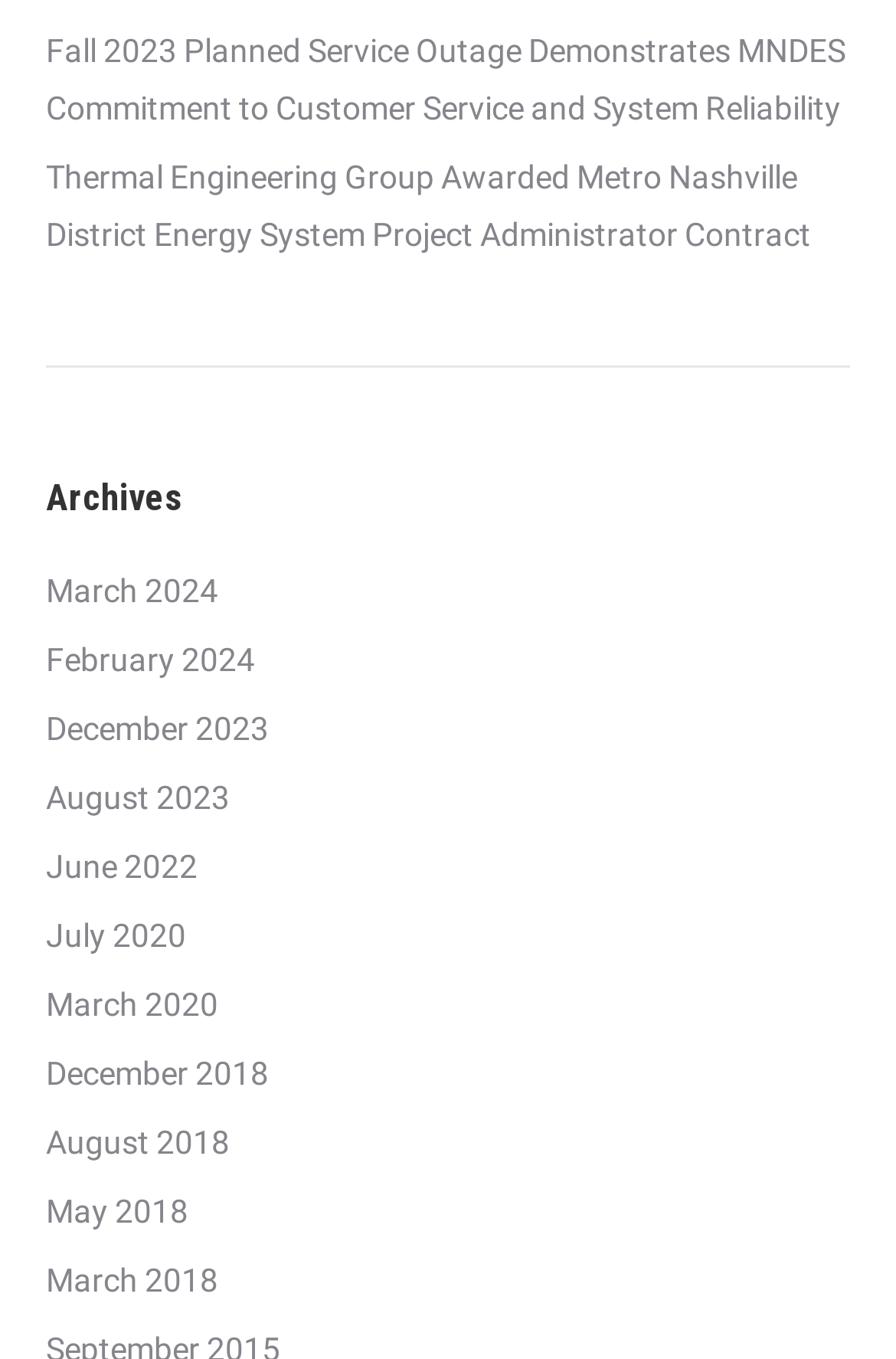Refer to the image and provide an in-depth answer to the question: 
How many links are available for archives?

The webpage has a section labeled 'Archives' with 12 links to different months and years, including March 2024, February 2024, December 2023, and so on.